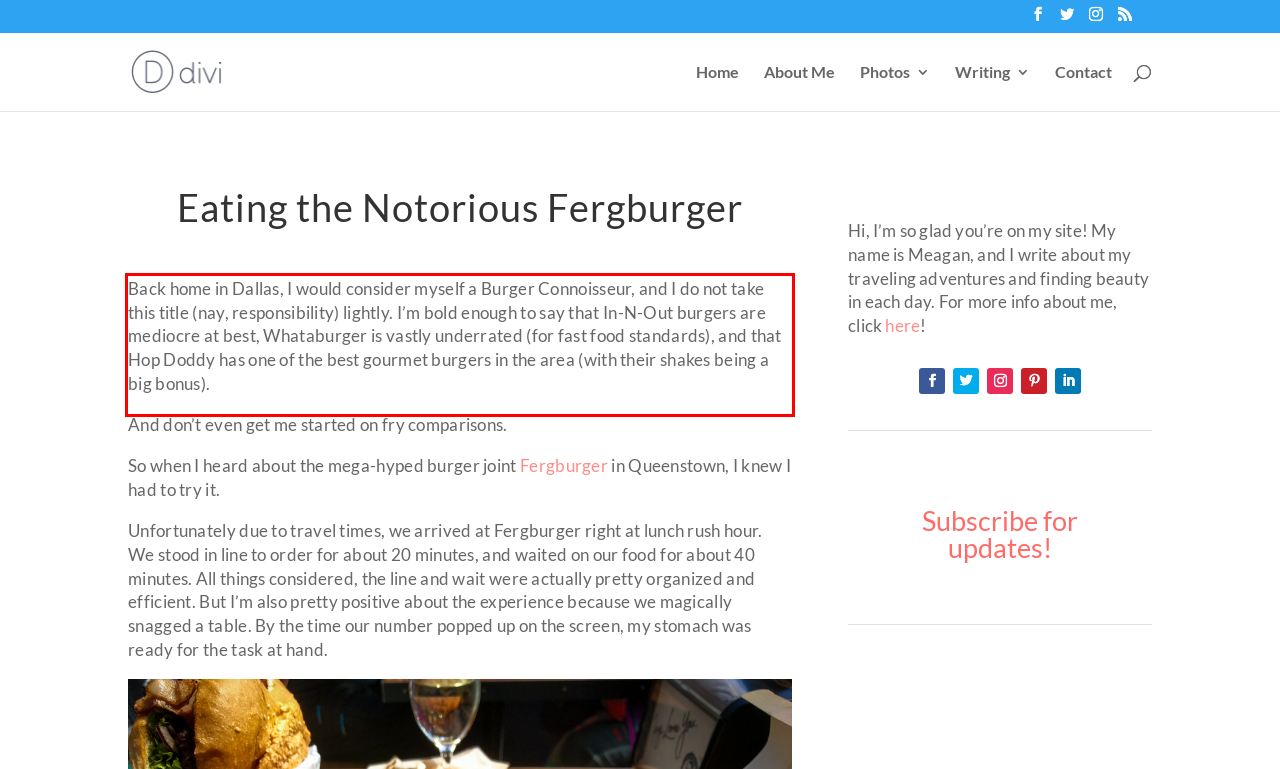Identify the text inside the red bounding box on the provided webpage screenshot by performing OCR.

Back home in Dallas, I would consider myself a Burger Connoisseur, and I do not take this title (nay, responsibility) lightly. I’m bold enough to say that In-N-Out burgers are mediocre at best, Whataburger is vastly underrated (for fast food standards), and that Hop Doddy has one of the best gourmet burgers in the area (with their shakes being a big bonus).